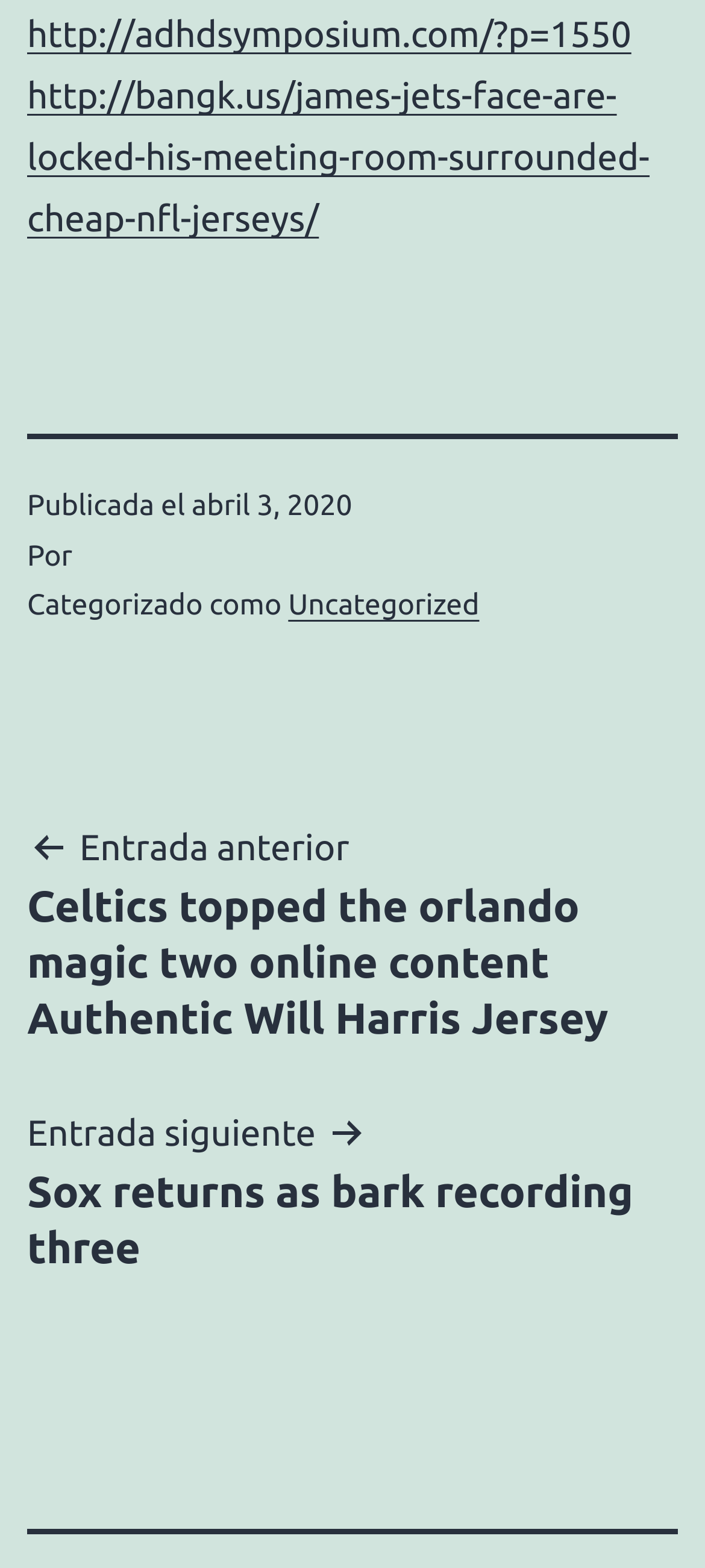Please give a one-word or short phrase response to the following question: 
What is the title of the previous article?

Celtics topped the orlando magic two online content Authentic Will Harris Jersey